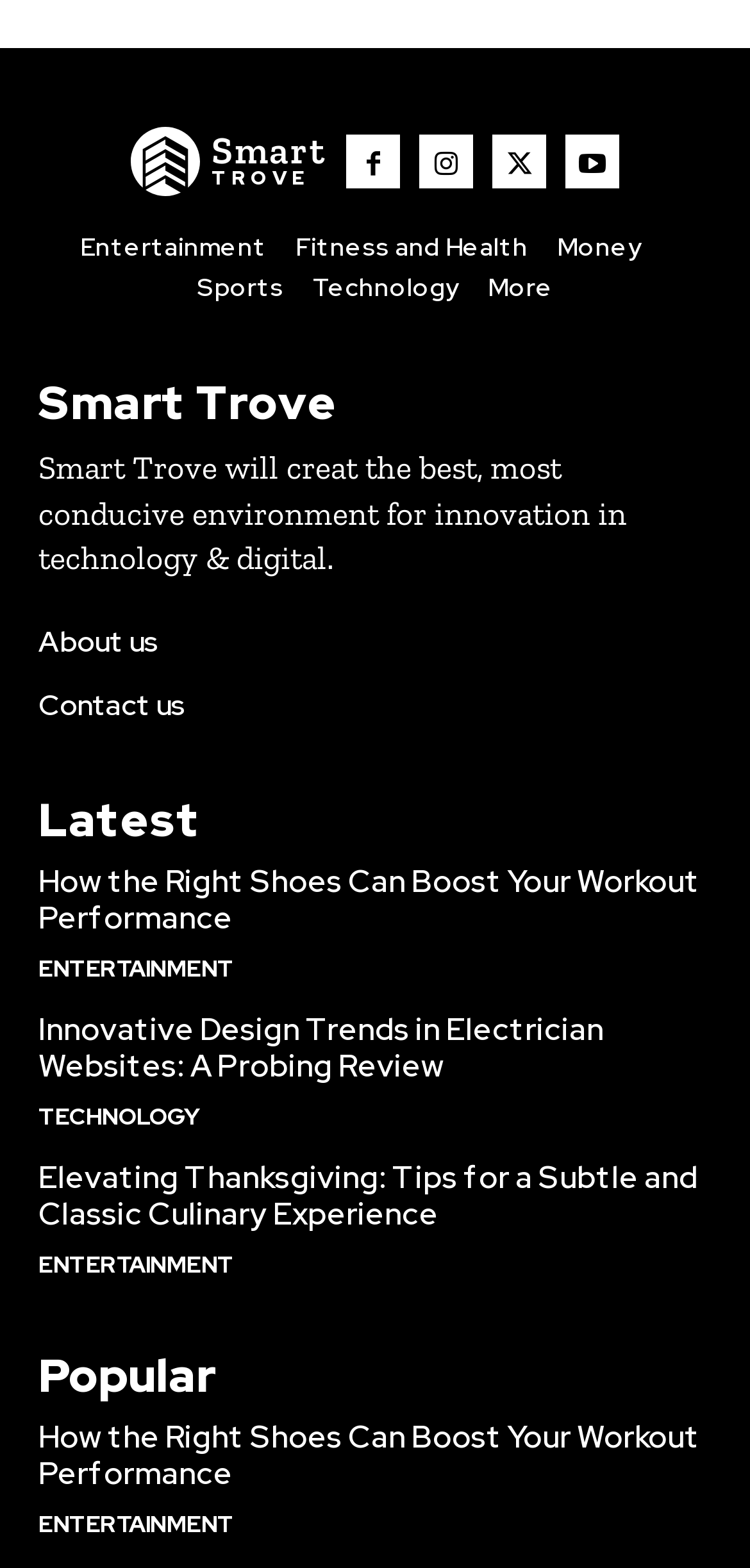Using the element description provided, determine the bounding box coordinates in the format (top-left x, top-left y, bottom-right x, bottom-right y). Ensure that all values are floating point numbers between 0 and 1. Element description: Fitness and Health

[0.394, 0.146, 0.704, 0.172]